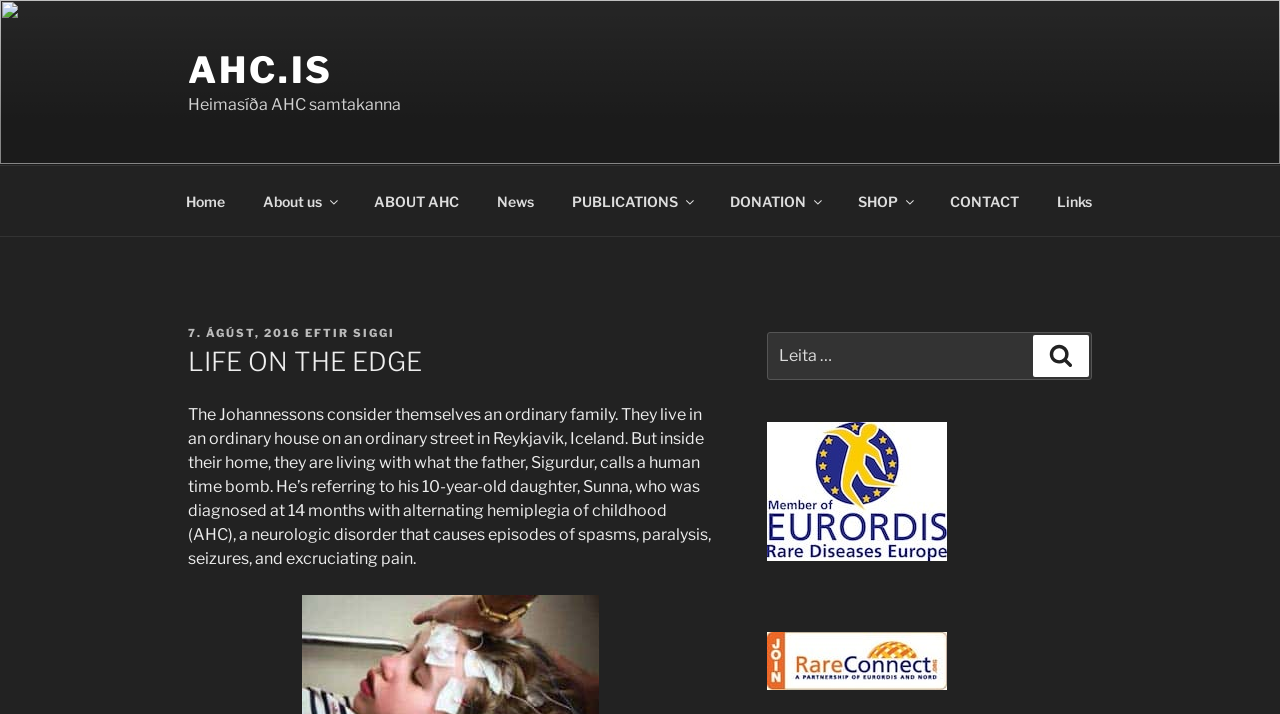Construct a thorough caption encompassing all aspects of the webpage.

The webpage is titled "LIFE ON THE EDGE – AHC.is" and appears to be the website of the AHC Association of Iceland. At the top left corner, there is a link to the website's homepage, "AHC.IS", and a static text "Heimasíða AHC samtakanna", which translates to "AHC Association's homepage" in Icelandic.

Below the top section, there is a navigation menu with nine links: "Home", "About us", "ABOUT AHC", "News", "PUBLICATIONS", "DONATION", "SHOP", "CONTACT", and "Links". These links are aligned horizontally and take up most of the width of the page.

Under the navigation menu, there is a section with a header that reads "BIRT ÞANN" and a link to an article dated "7. ÁGÚST, 2016". The article's title is not explicitly stated, but it appears to be related to a person named Siggi.

The main content of the page is a heading "LIFE ON THE EDGE" followed by a lengthy paragraph of text that describes a family living with a child who has alternating hemiplegia of childhood (AHC), a neurologic disorder. The text provides a detailed description of the child's condition and its effects on the family.

To the right of the main content, there is a search box with a label "Leita eftir:" (Icelandic for "Search for:") and a button labeled "Leita" (Icelandic for "Search"). Below the search box, there are two links: one to the EURORDIS website, with an accompanying image, and another to RareConnect, also with an image.

Overall, the webpage appears to be a informational website about AHC and its effects on families, with resources and links to related organizations.